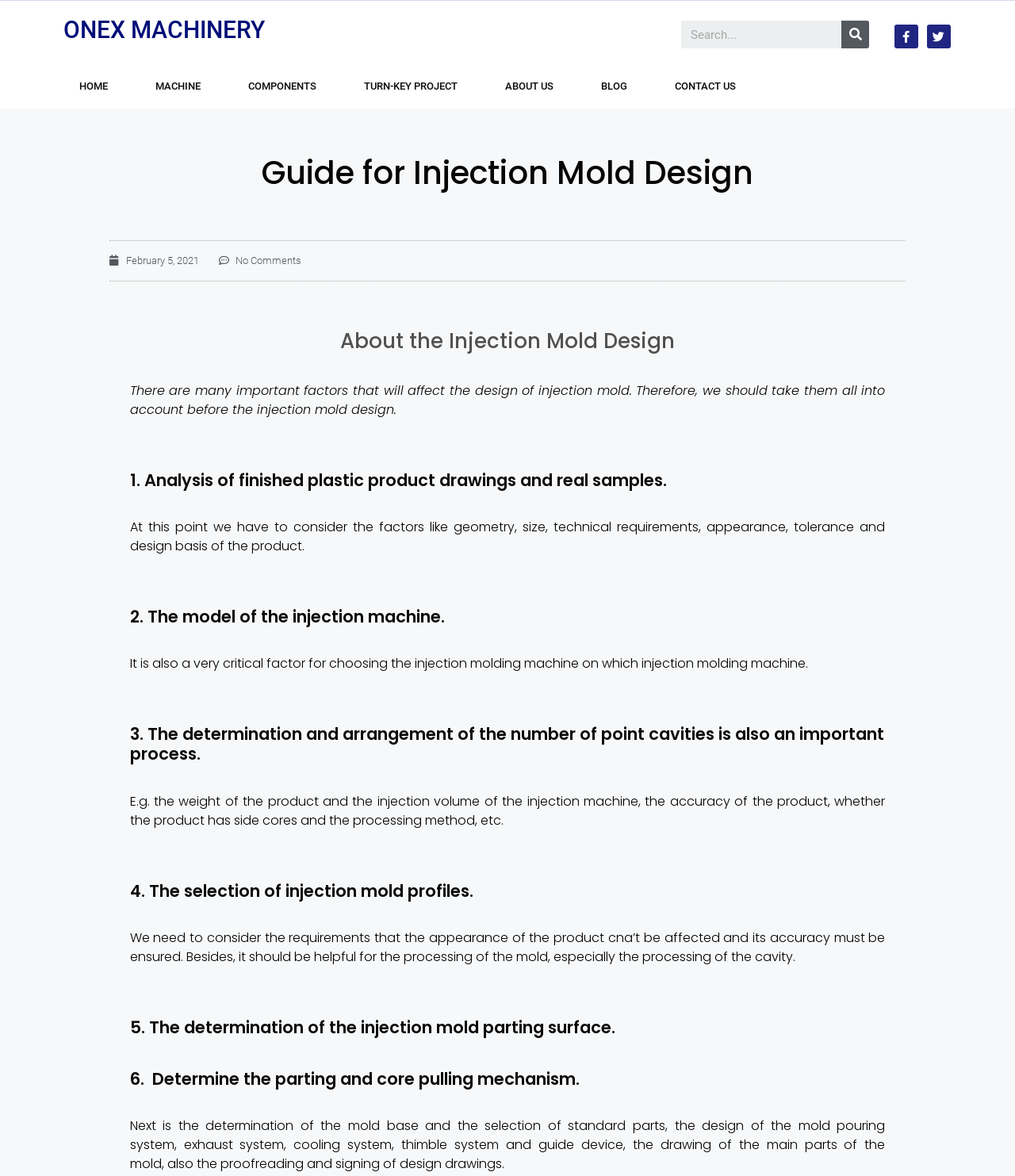Identify the bounding box of the HTML element described as: "parent_node: Search name="s" placeholder="Search..." title="Search"".

[0.671, 0.018, 0.829, 0.041]